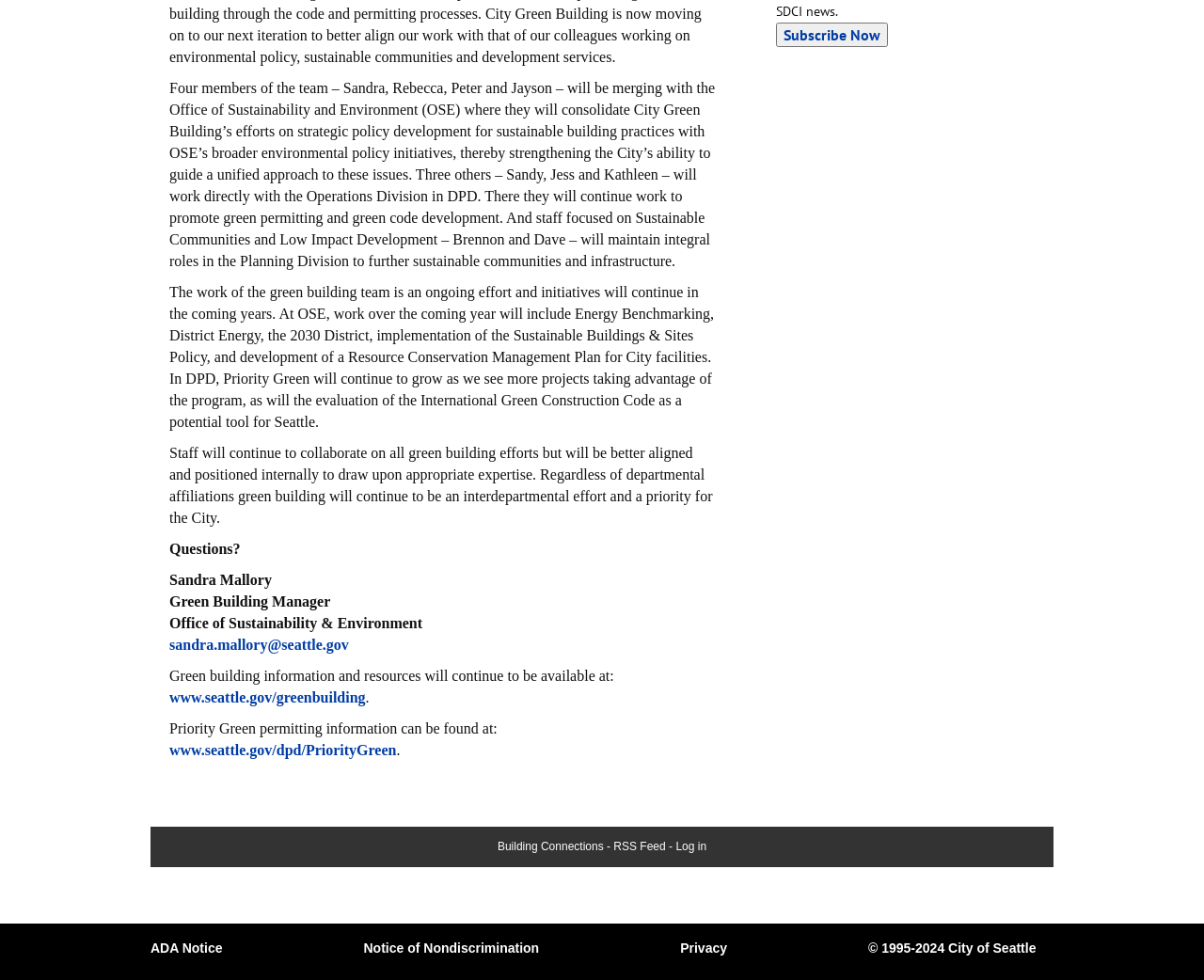Show the bounding box coordinates for the HTML element described as: "www.seattle.gov/greenbuilding".

[0.141, 0.703, 0.304, 0.72]